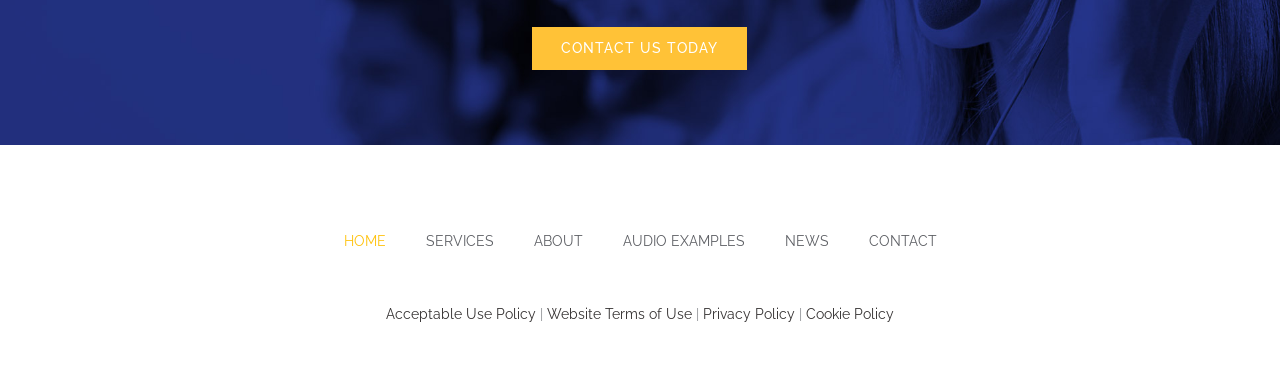Are there any links in the webpage that contain the word 'Policy'?
Relying on the image, give a concise answer in one word or a brief phrase.

Yes